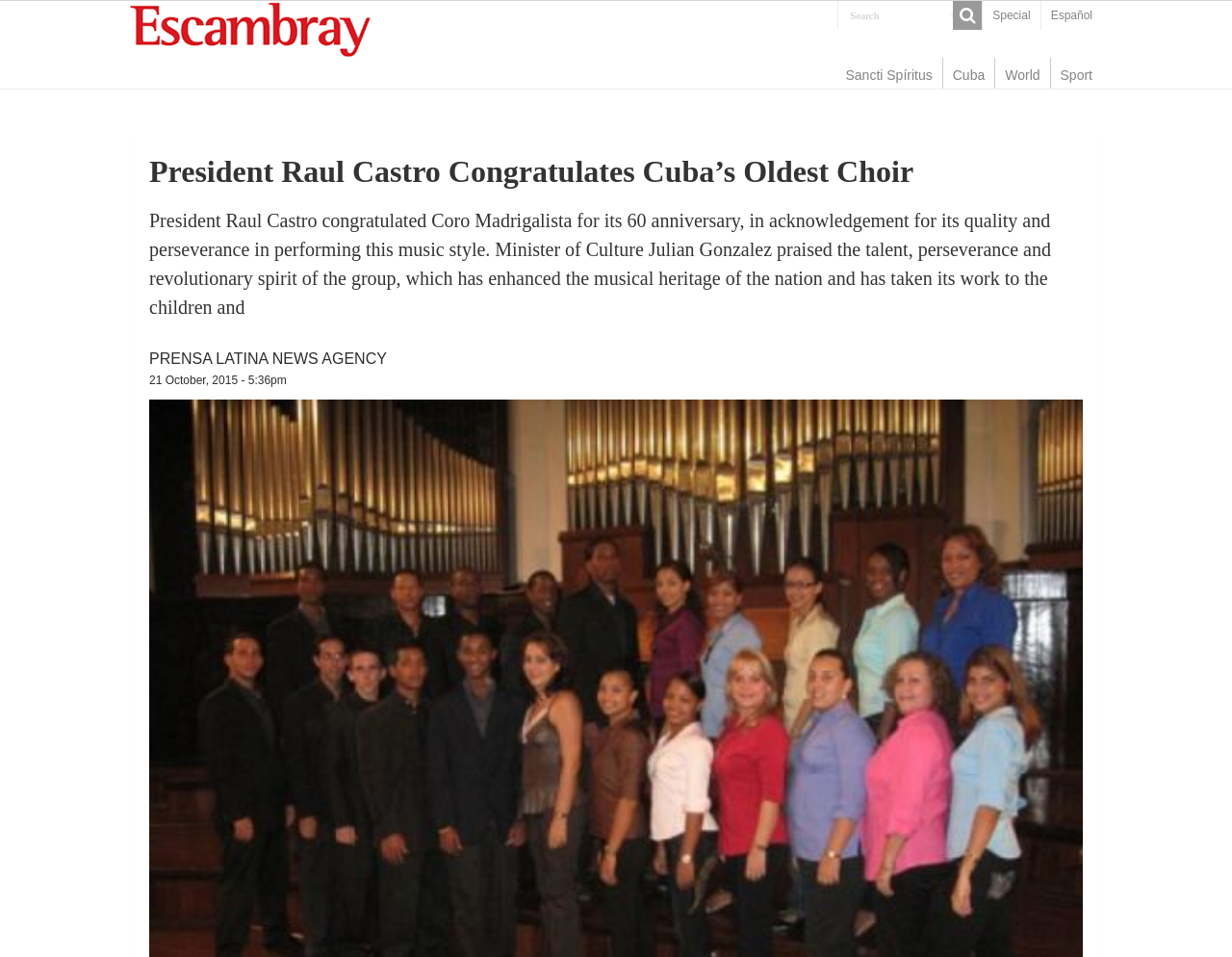Could you specify the bounding box coordinates for the clickable section to complete the following instruction: "Navigate to the home page"?

None